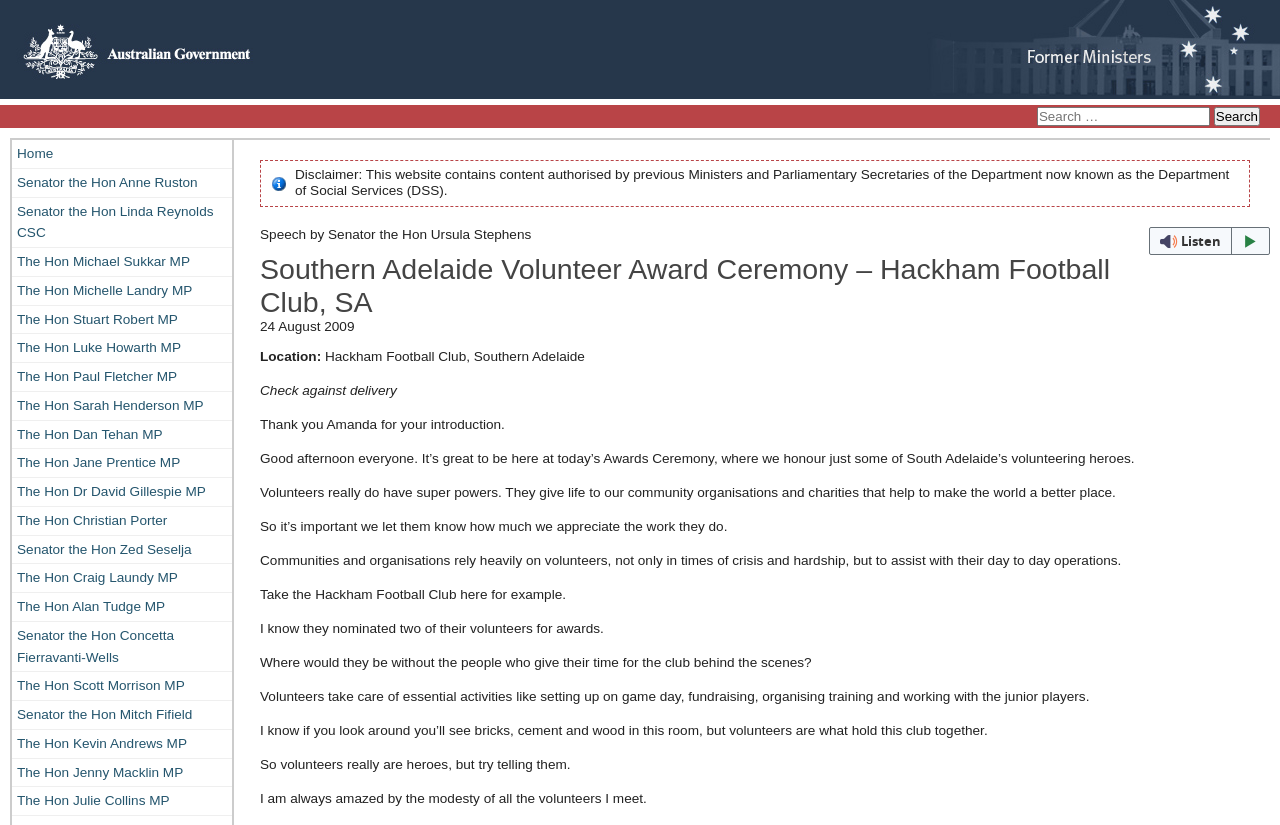Extract the main headline from the webpage and generate its text.

Southern Adelaide Volunteer Award Ceremony – Hackham Football Club, SA